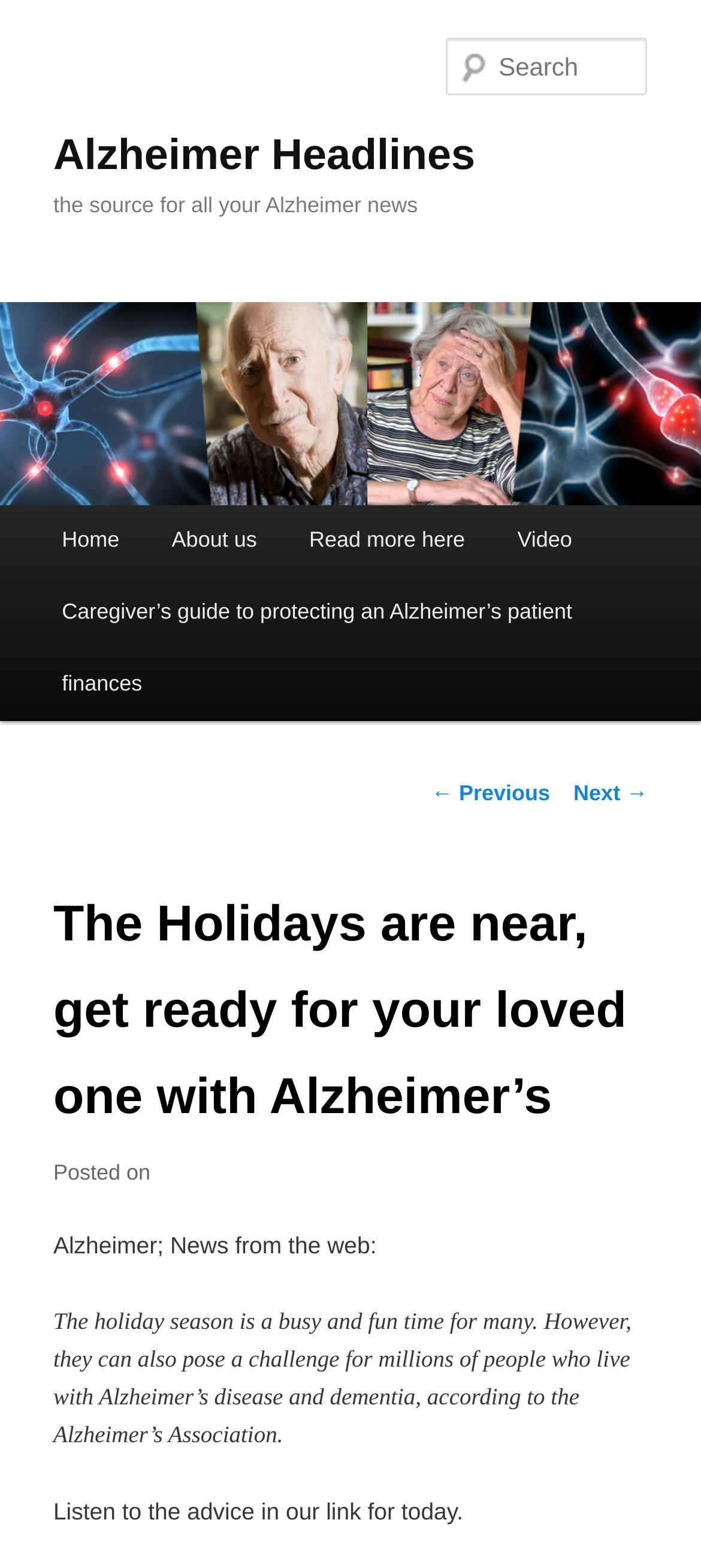Provide the bounding box coordinates for the UI element described in this sentence: "Video". The coordinates should be four float values between 0 and 1, i.e., [left, top, right, bottom].

[0.701, 0.322, 0.853, 0.368]